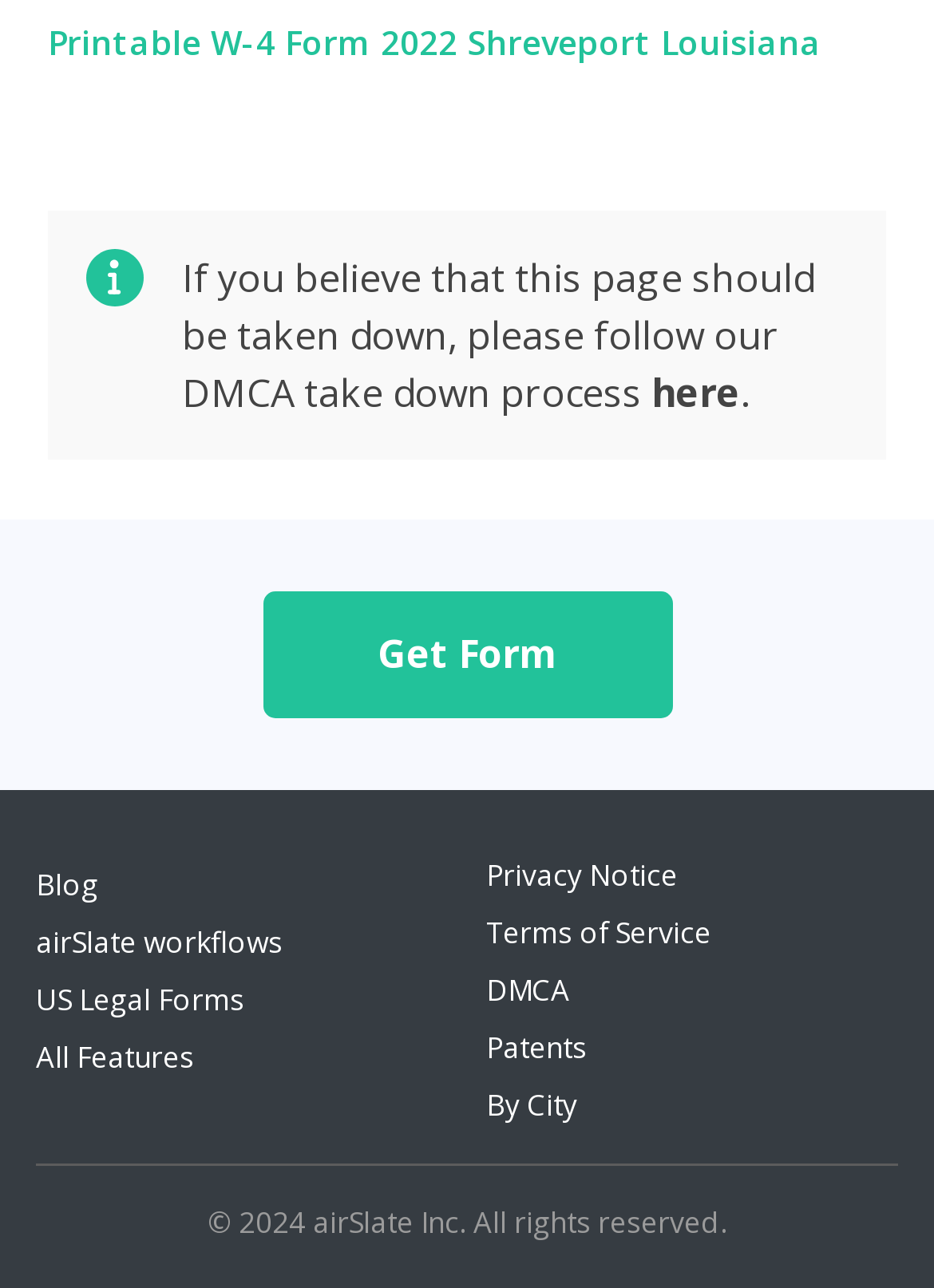Provide the bounding box coordinates of the HTML element this sentence describes: "US Legal Forms". The bounding box coordinates consist of four float numbers between 0 and 1, i.e., [left, top, right, bottom].

[0.038, 0.759, 0.262, 0.791]